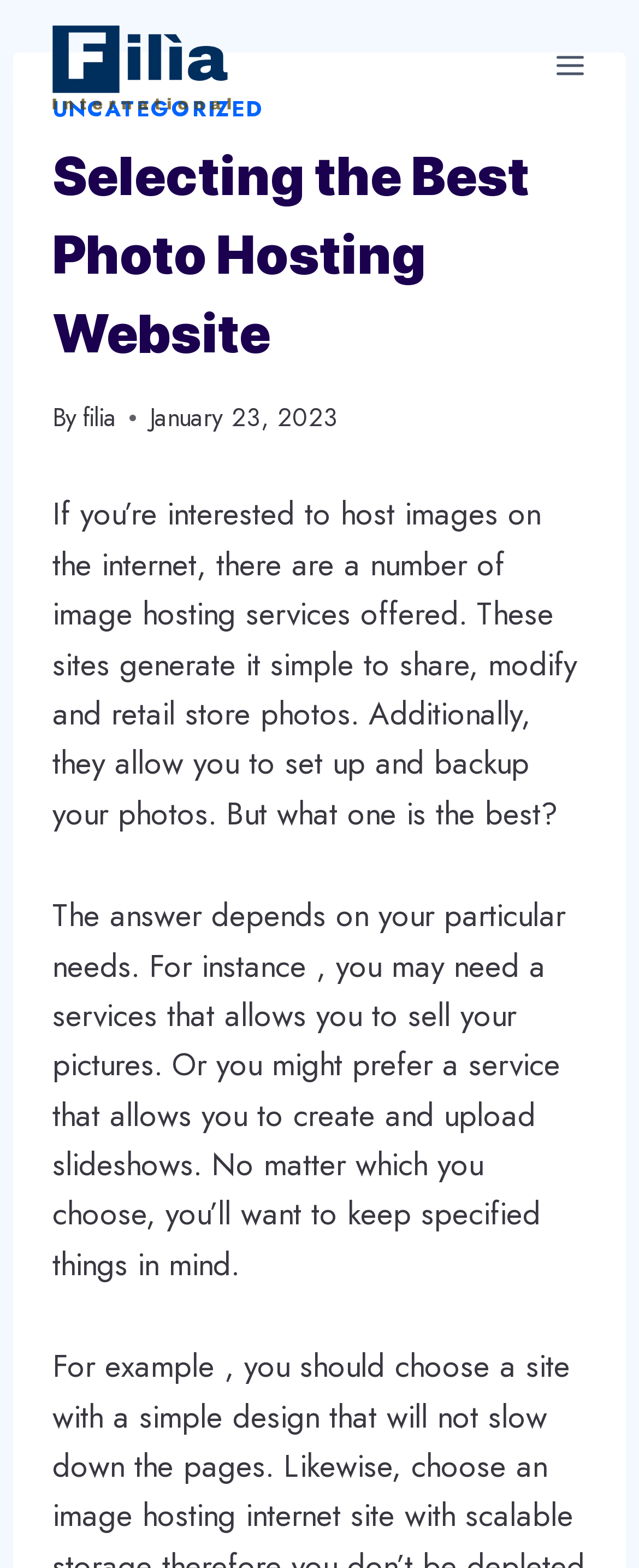Using the given element description, provide the bounding box coordinates (top-left x, top-left y, bottom-right x, bottom-right y) for the corresponding UI element in the screenshot: aria-label="Filia International"

[0.062, 0.009, 0.387, 0.075]